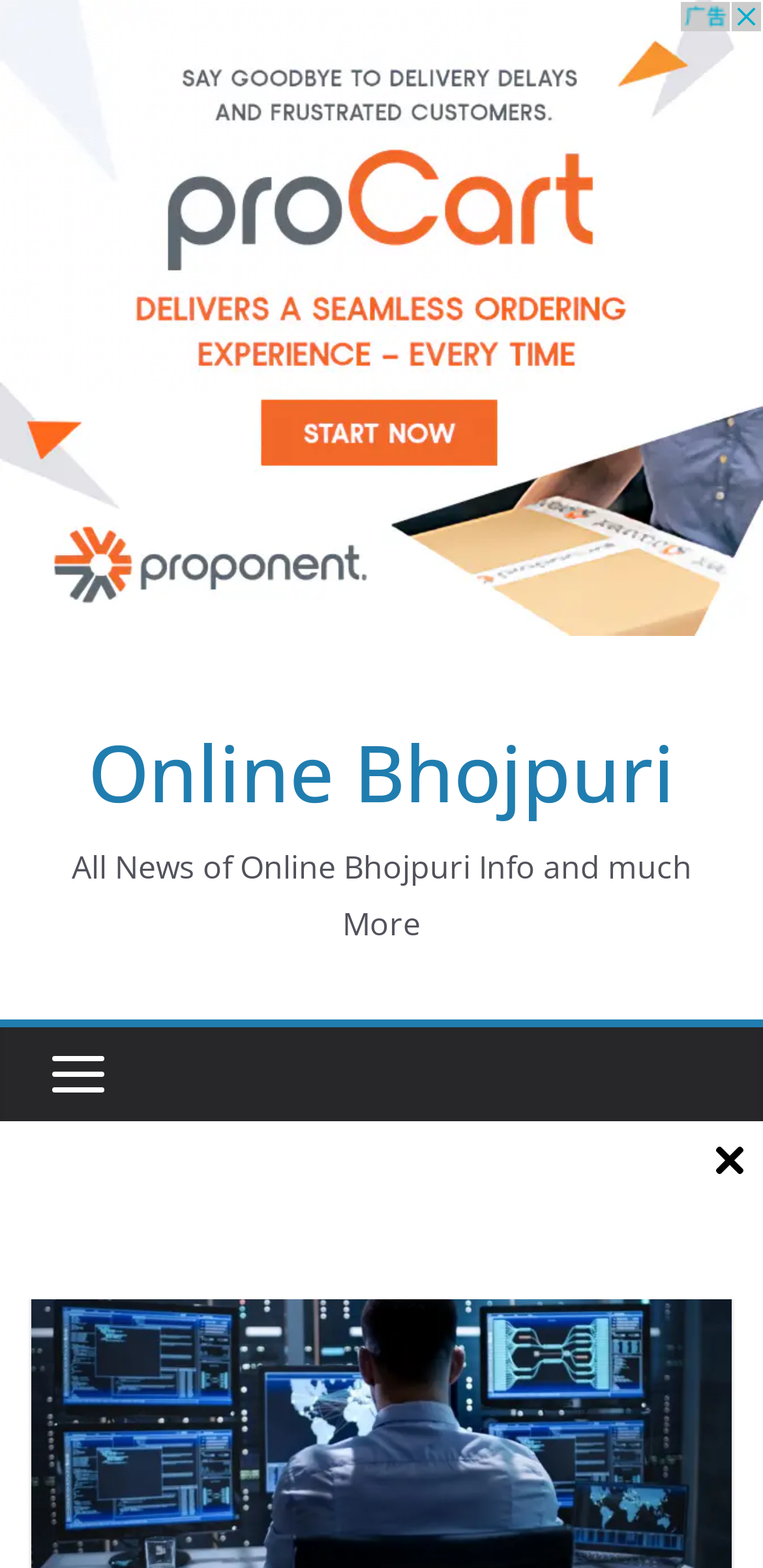What type of content does the website provide?
Refer to the image and give a detailed response to the question.

Based on the static text element 'All News of Online Bhojpuri Info and much More', I infer that the website provides news and information related to Online Bhojpuri.